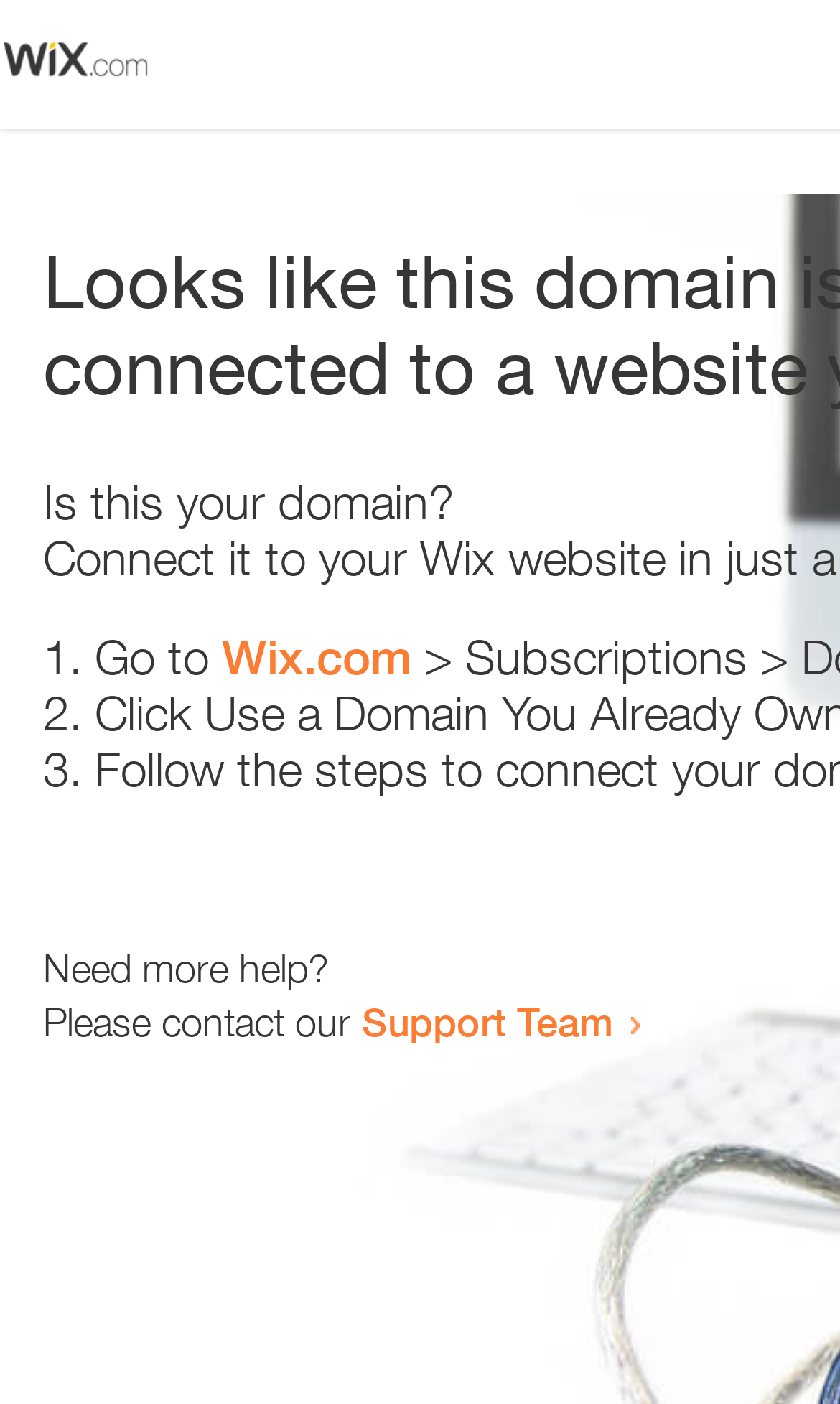Respond with a single word or phrase for the following question: 
Is there an image on the webpage?

Yes